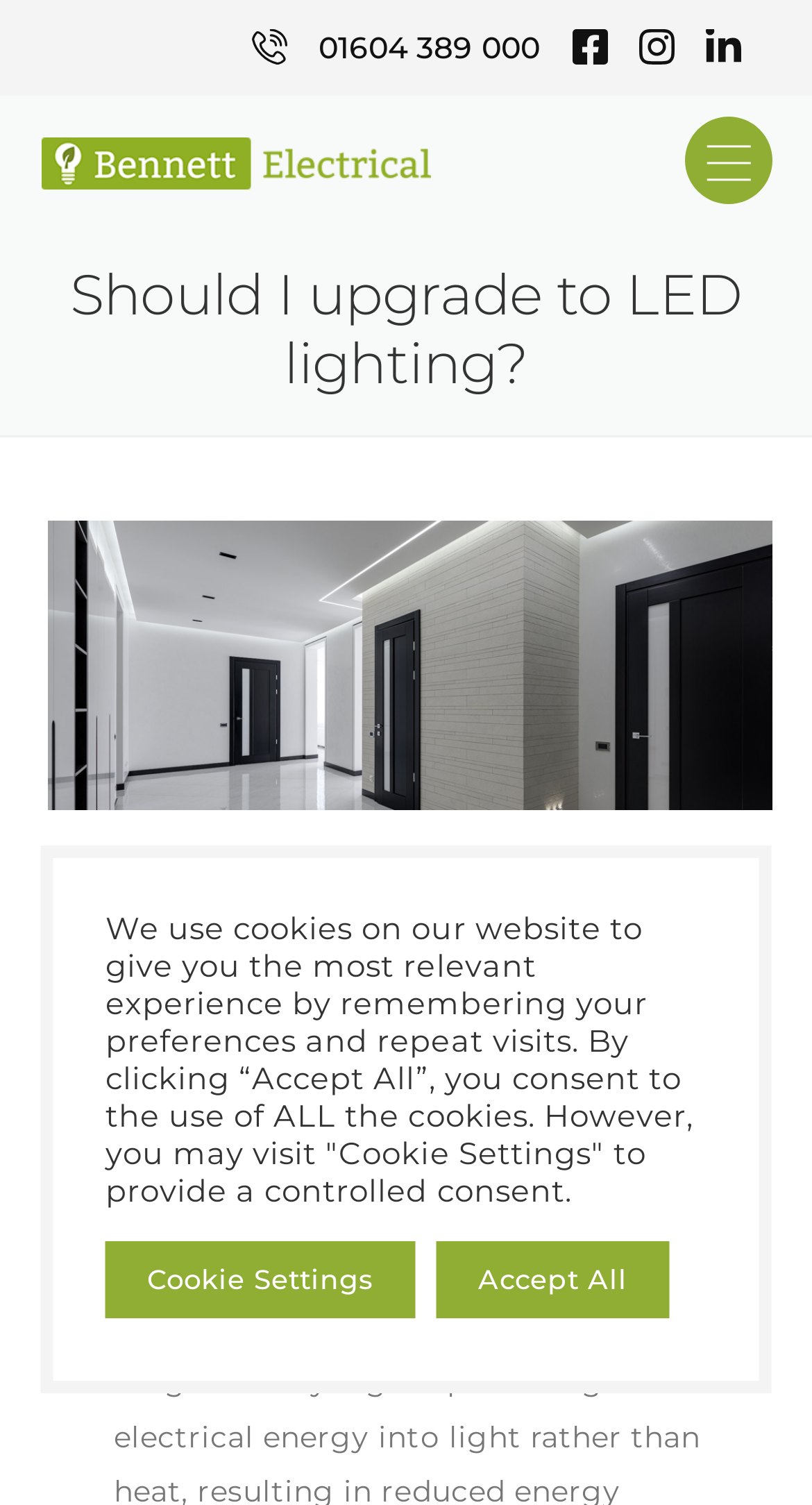Describe all the key features and sections of the webpage thoroughly.

The webpage is about LED lighting, specifically discussing whether one should upgrade to it. At the top, there is a phone number "01604 389 000" and a link to "Bennett Electrical" accompanied by an image of the company's logo. Below this, there is a heading that reads "Should I upgrade to LED lighting?".

To the right of the heading, there is a large image related to LED lighting. Below the image, a paragraph of text explains the benefits of LED lighting, highlighting three key advantages. The text is followed by a numbered list, with the first item marked as "1.".

At the bottom of the page, there is a notice about the use of cookies on the website. The notice informs users that the website uses cookies to provide a personalized experience and offers options to either accept all cookies or customize cookie settings. Two buttons, "Cookie Settings" and "Accept All", are provided for users to make their choice.